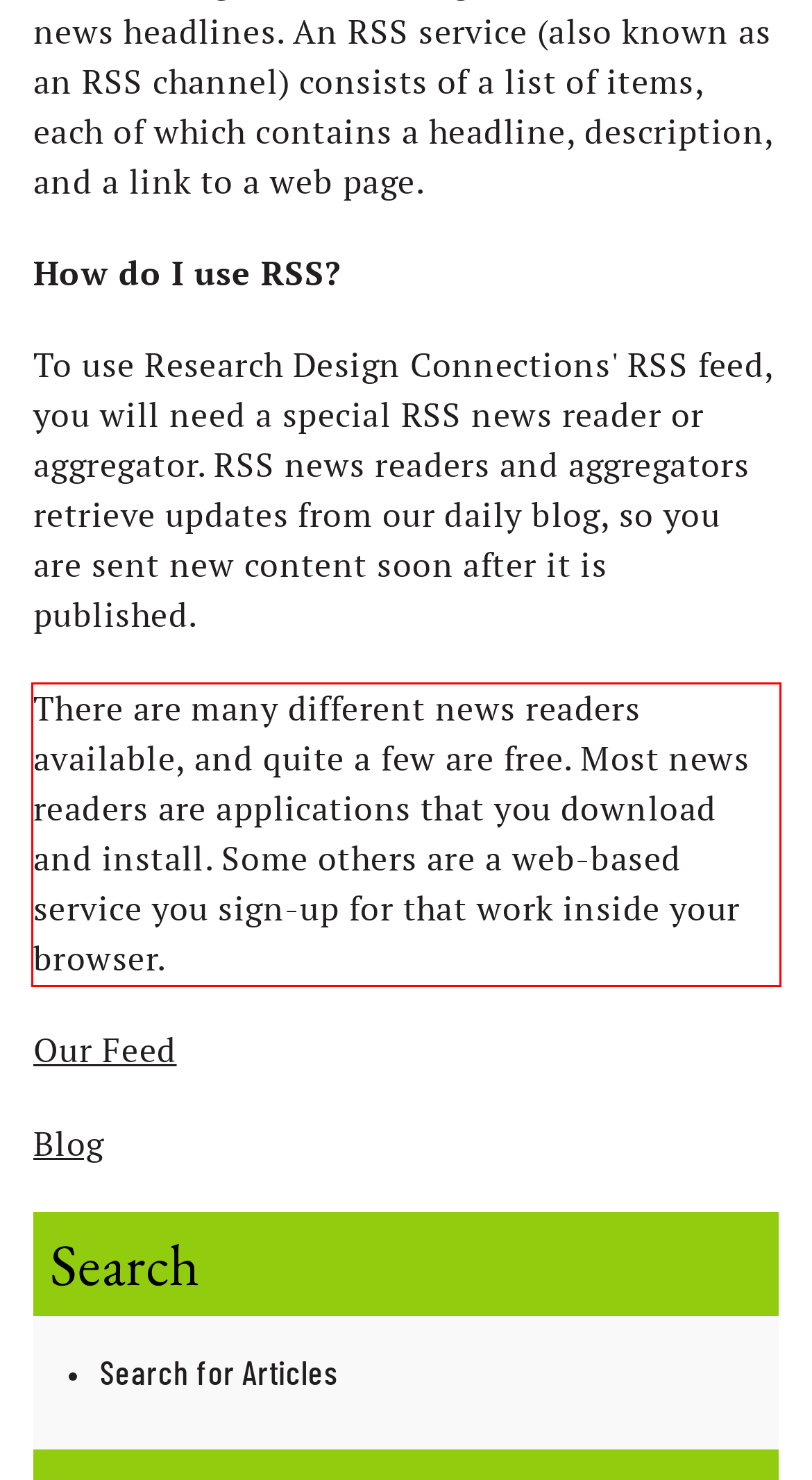Please analyze the screenshot of a webpage and extract the text content within the red bounding box using OCR.

There are many different news readers available, and quite a few are free. Most news readers are applications that you download and install. Some others are a web-based service you sign-up for that work inside your browser.